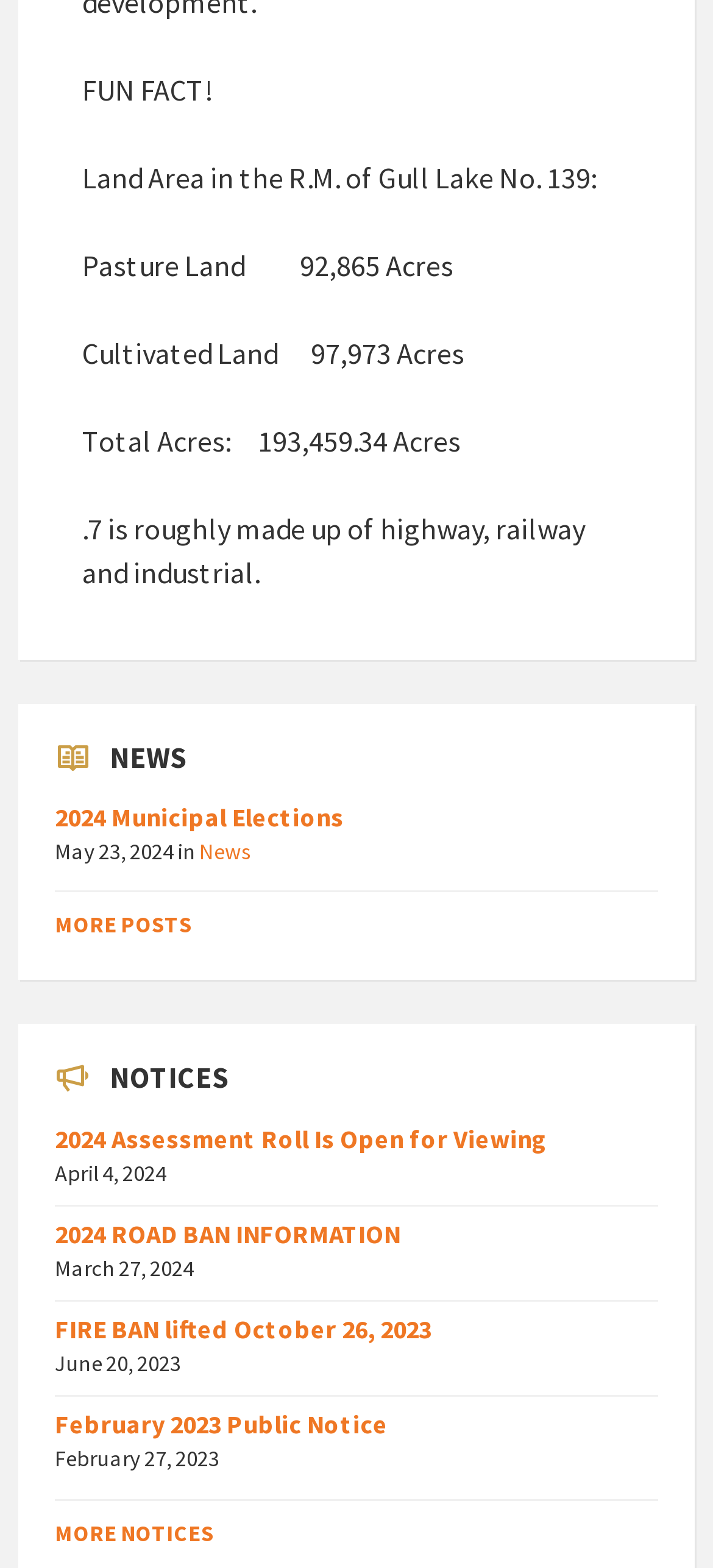What is the date of the 'FIRE BAN lifted' notice?
Examine the webpage screenshot and provide an in-depth answer to the question.

I found the answer by looking at the StaticText element with the text 'June 20, 2023' which is below the 'FIRE BAN lifted October 26, 2023' link, indicating that the notice was published on October 26, 2023.